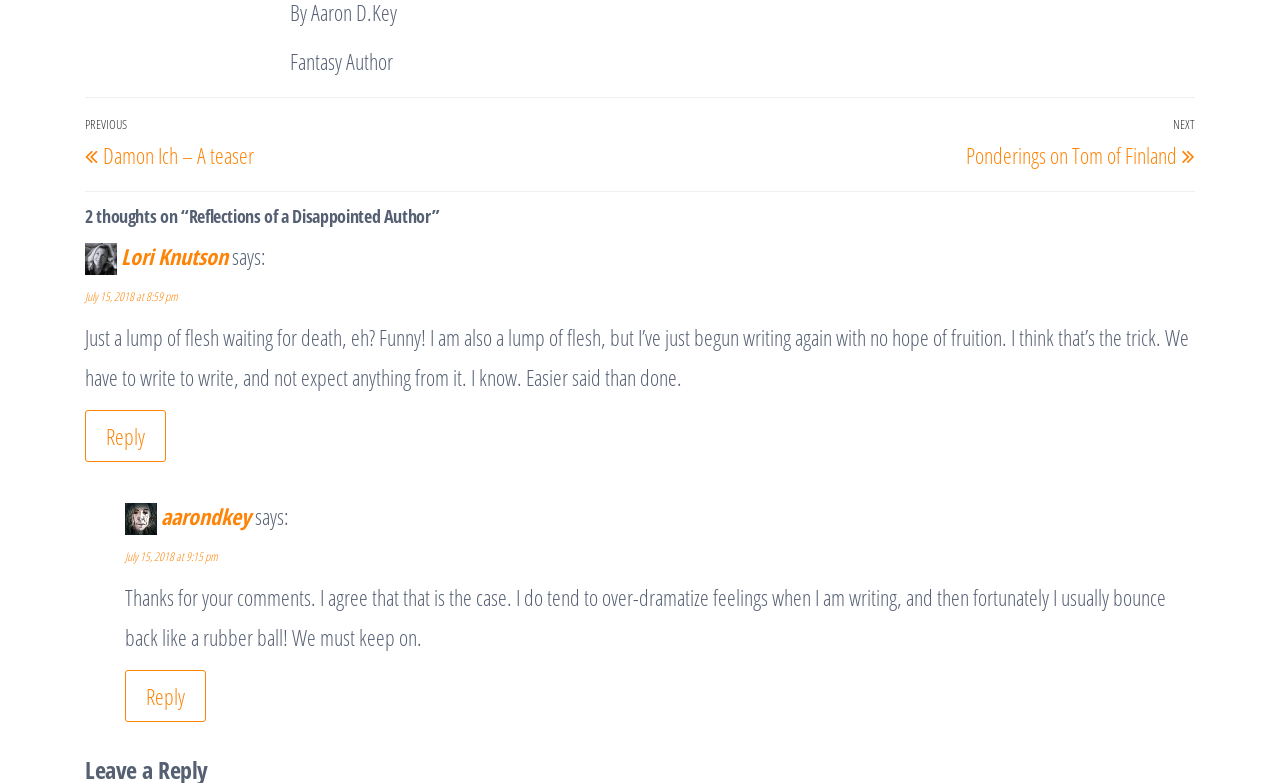How many comments are there on this post? Refer to the image and provide a one-word or short phrase answer.

2